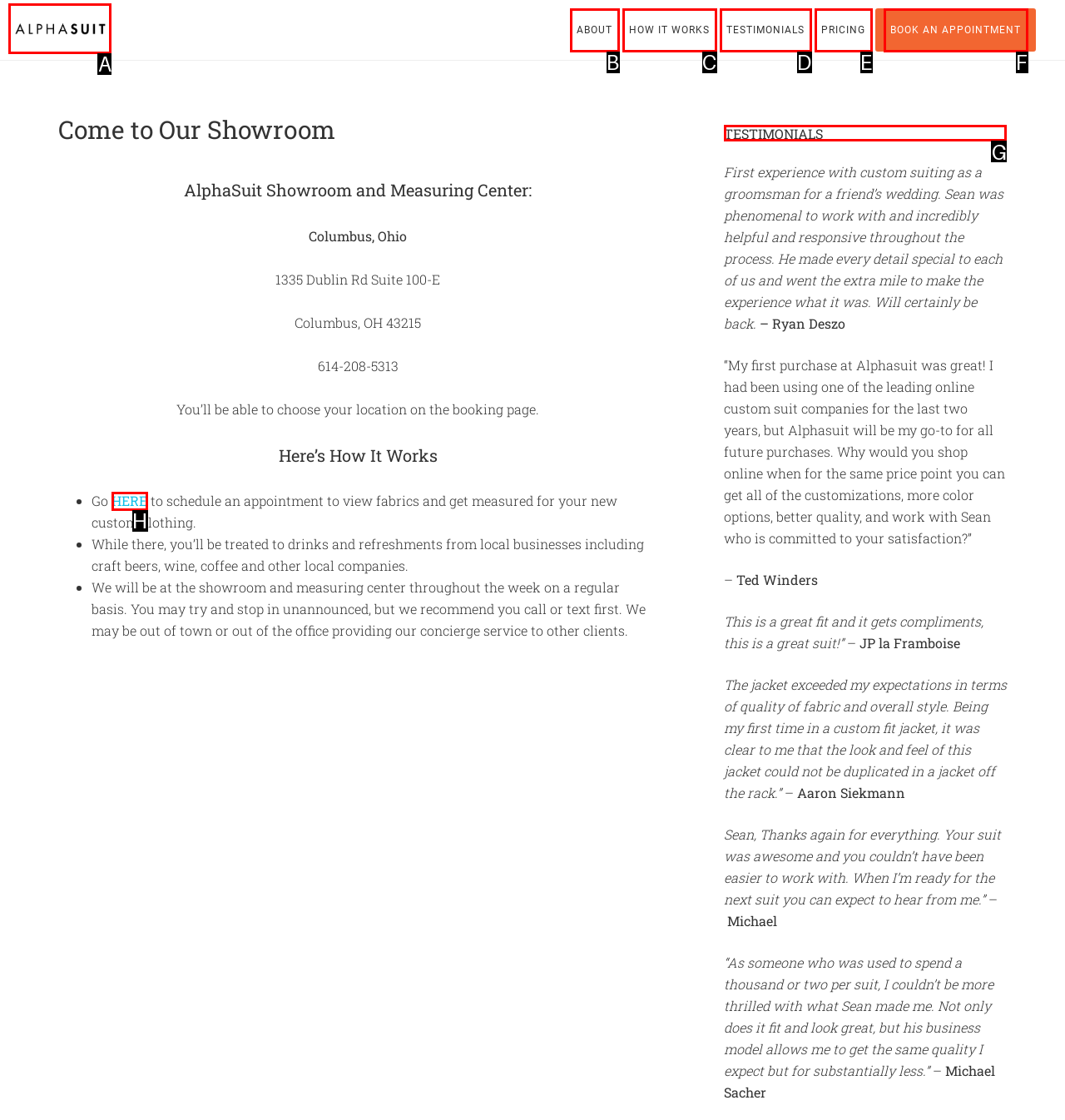Tell me which option I should click to complete the following task: Read more about 'TESTIMONIALS' Answer with the option's letter from the given choices directly.

G